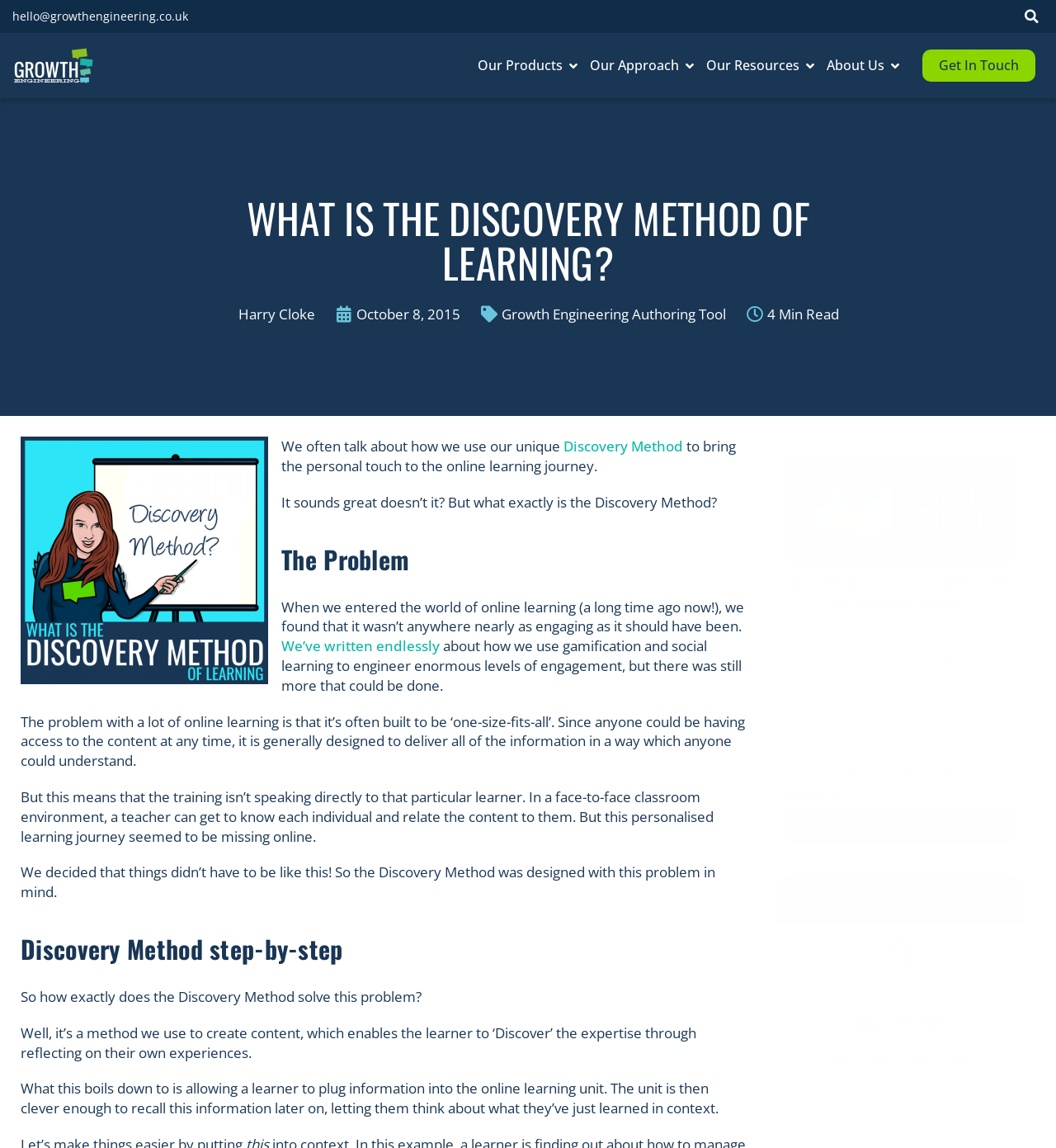Identify the bounding box coordinates for the UI element mentioned here: "Discovery Method". Provide the coordinates as four float values between 0 and 1, i.e., [left, top, right, bottom].

[0.534, 0.38, 0.647, 0.397]